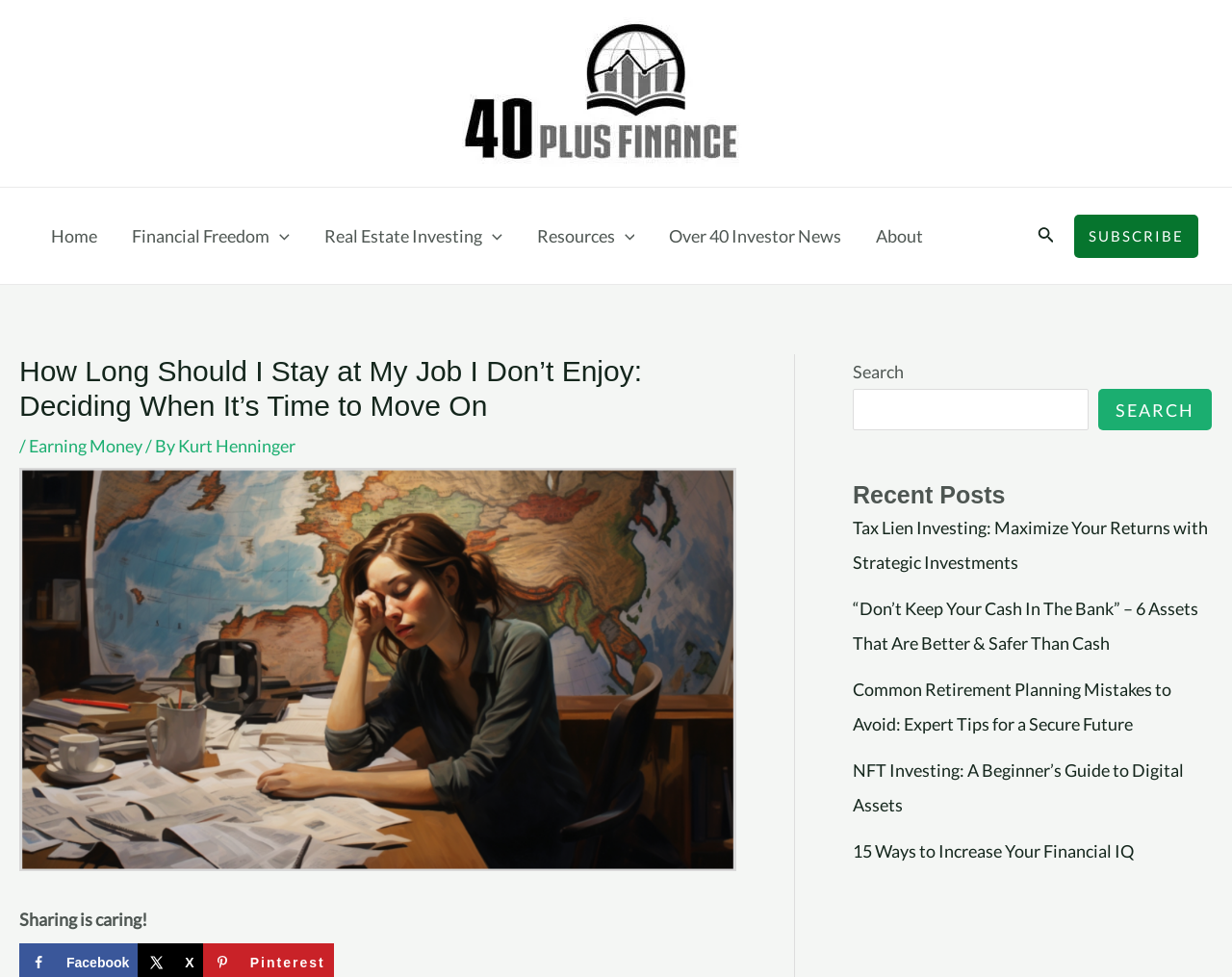What is the purpose of the menu toggle icons?
Using the visual information, reply with a single word or short phrase.

To expand or collapse menus